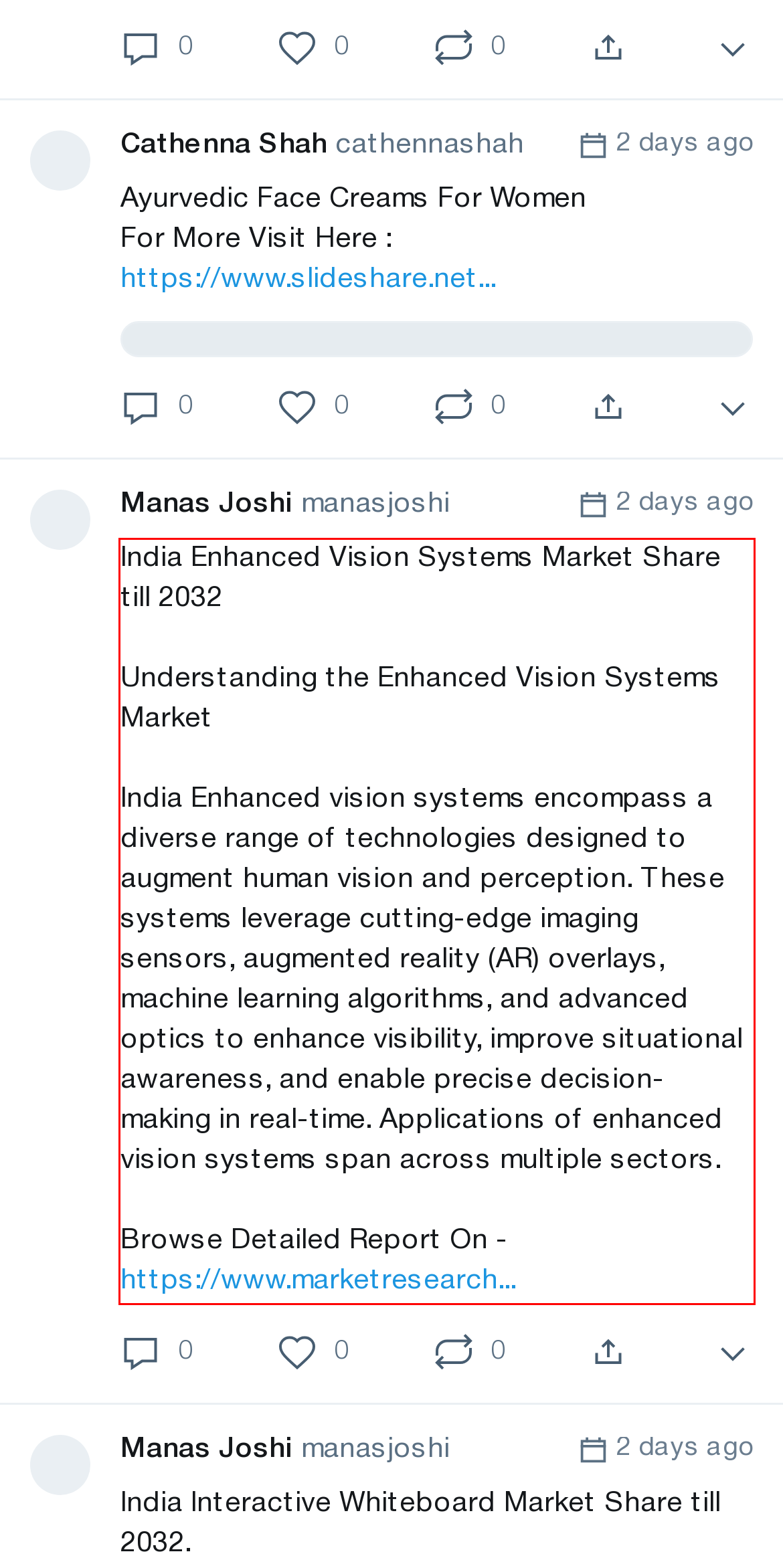You have a screenshot of a webpage with a UI element highlighted by a red bounding box. Use OCR to obtain the text within this highlighted area.

India Enhanced Vision Systems Market Share till 2032 Understanding the Enhanced Vision Systems Market India Enhanced vision systems encompass a diverse range of technologies designed to augment human vision and perception. These systems leverage cutting-edge imaging sensors, augmented reality (AR) overlays, machine learning algorithms, and advanced optics to enhance visibility, improve situational awareness, and enable precise decision-making in real-time. Applications of enhanced vision systems span across multiple sectors. Browse Detailed Report On - https://www.marketresearch...